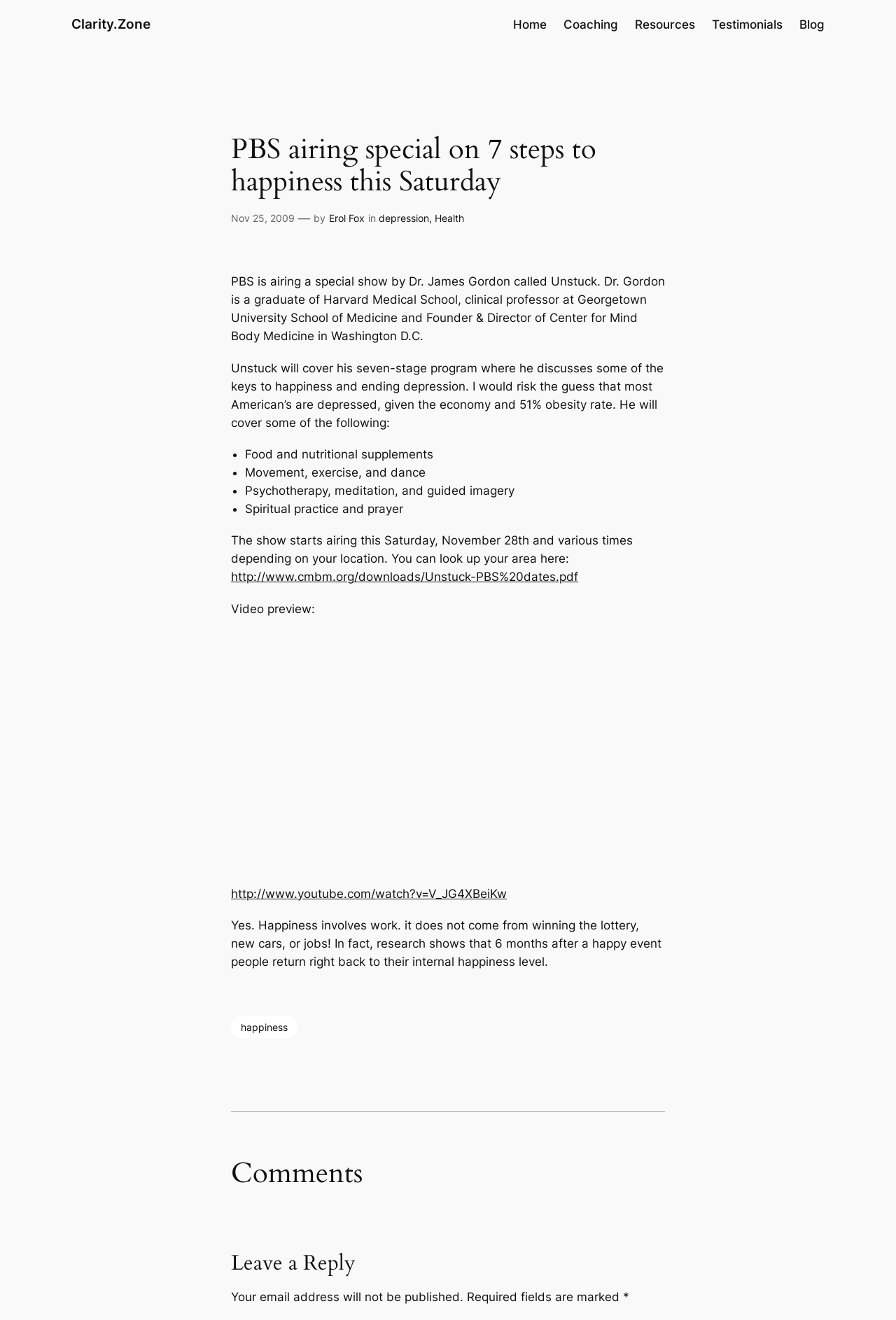Please indicate the bounding box coordinates of the element's region to be clicked to achieve the instruction: "Visit the Clarity.Zone website". Provide the coordinates as four float numbers between 0 and 1, i.e., [left, top, right, bottom].

[0.08, 0.012, 0.168, 0.024]